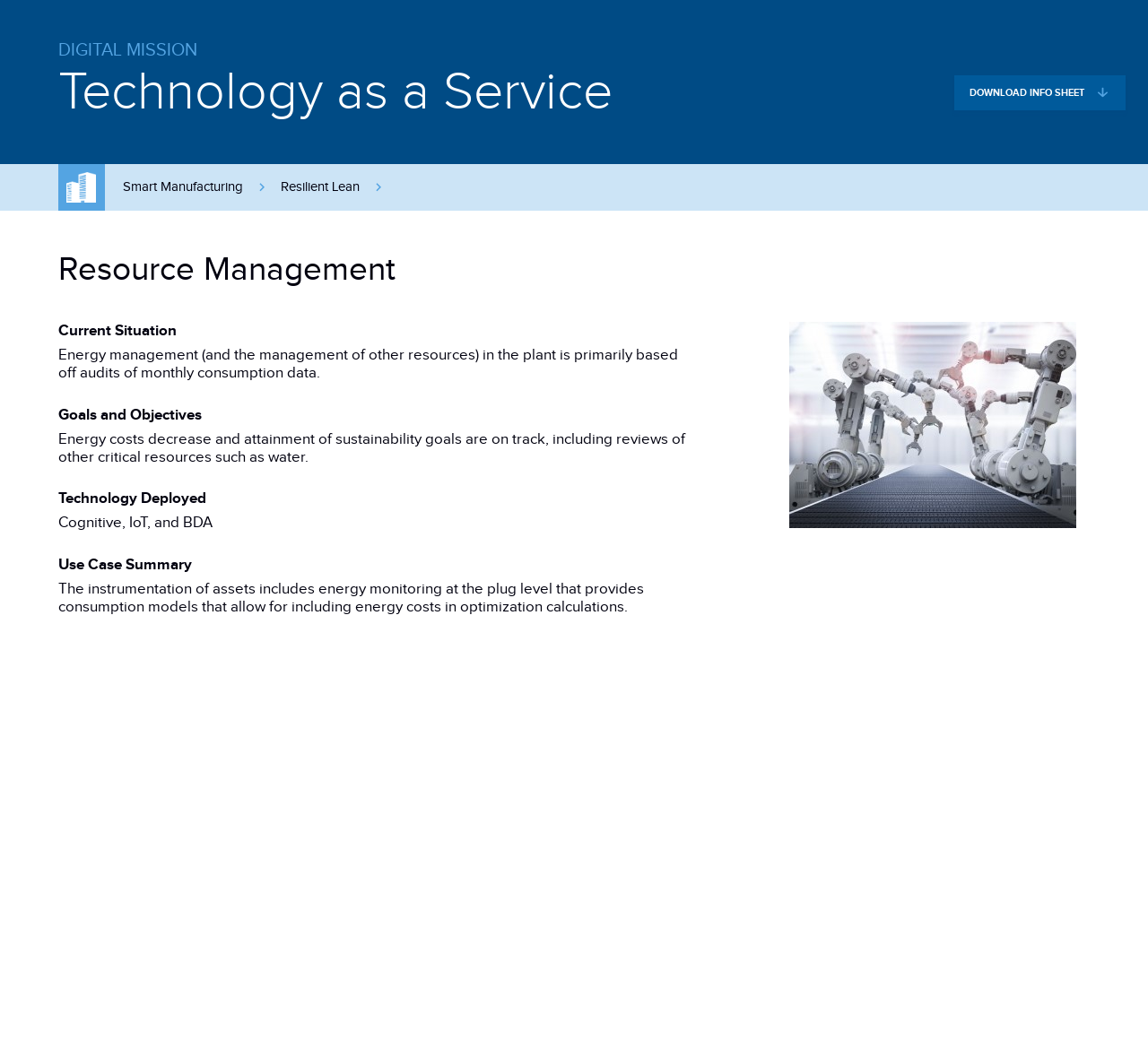Can you look at the image and give a comprehensive answer to the question:
What is the goal of energy management?

According to the text under the 'Goals and Objectives' heading, one of the goals of energy management is to decrease energy costs and achieve sustainability goals, including reviews of other critical resources such as water.